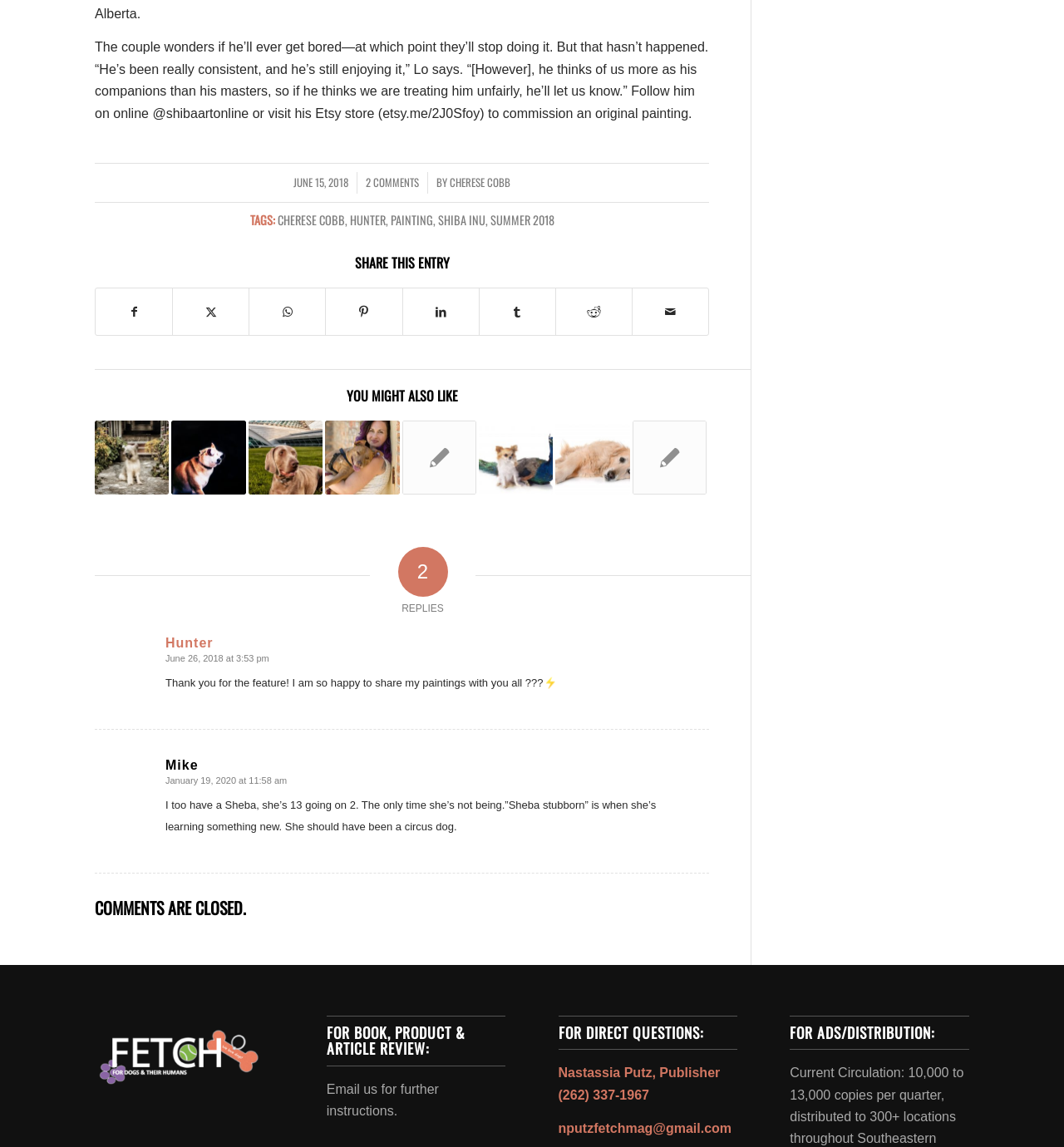What is the topic of the article?
Look at the image and respond with a one-word or short phrase answer.

Shiba Inu